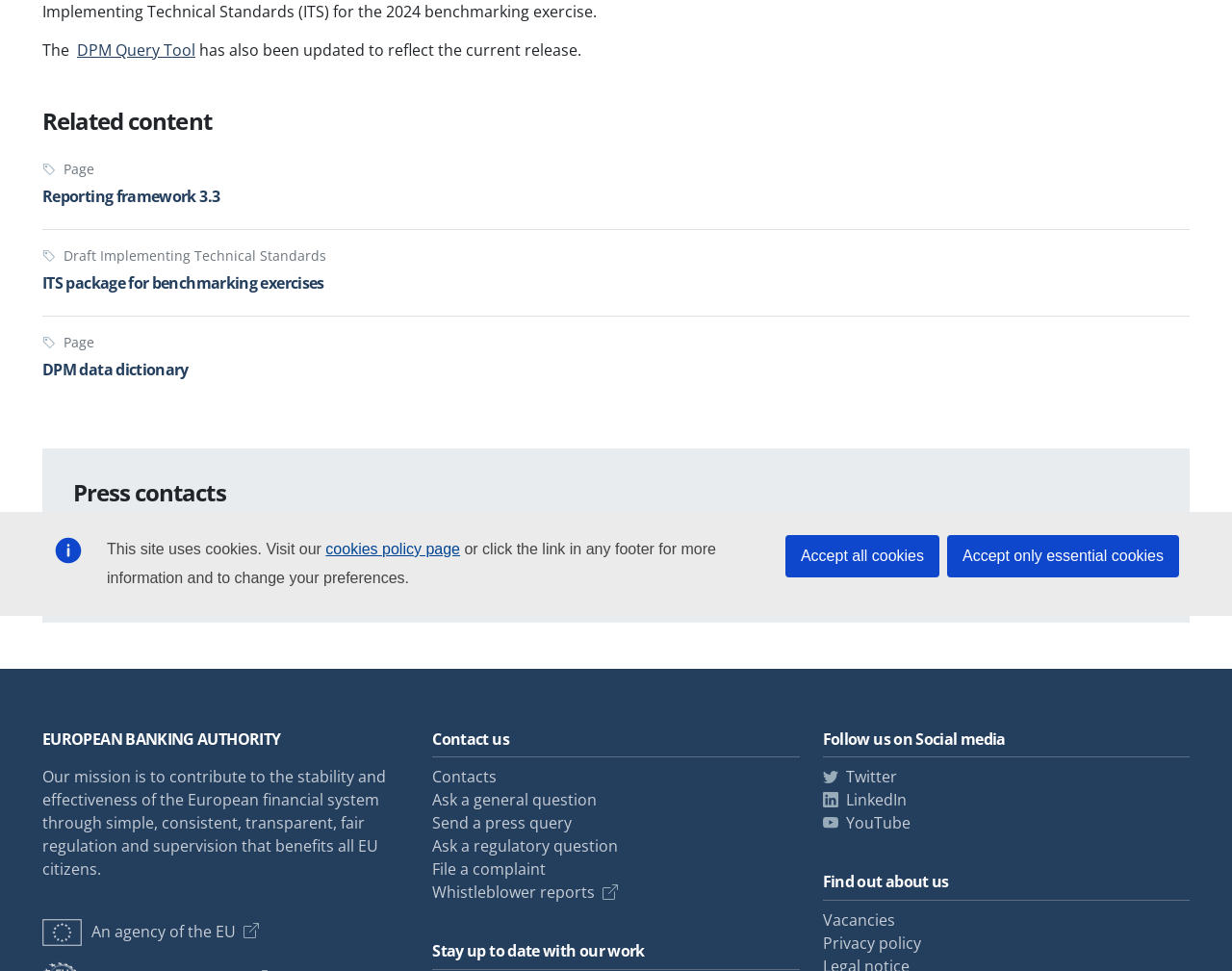Identify the bounding box for the described UI element: "An agency of the EU".

[0.034, 0.948, 0.21, 0.97]